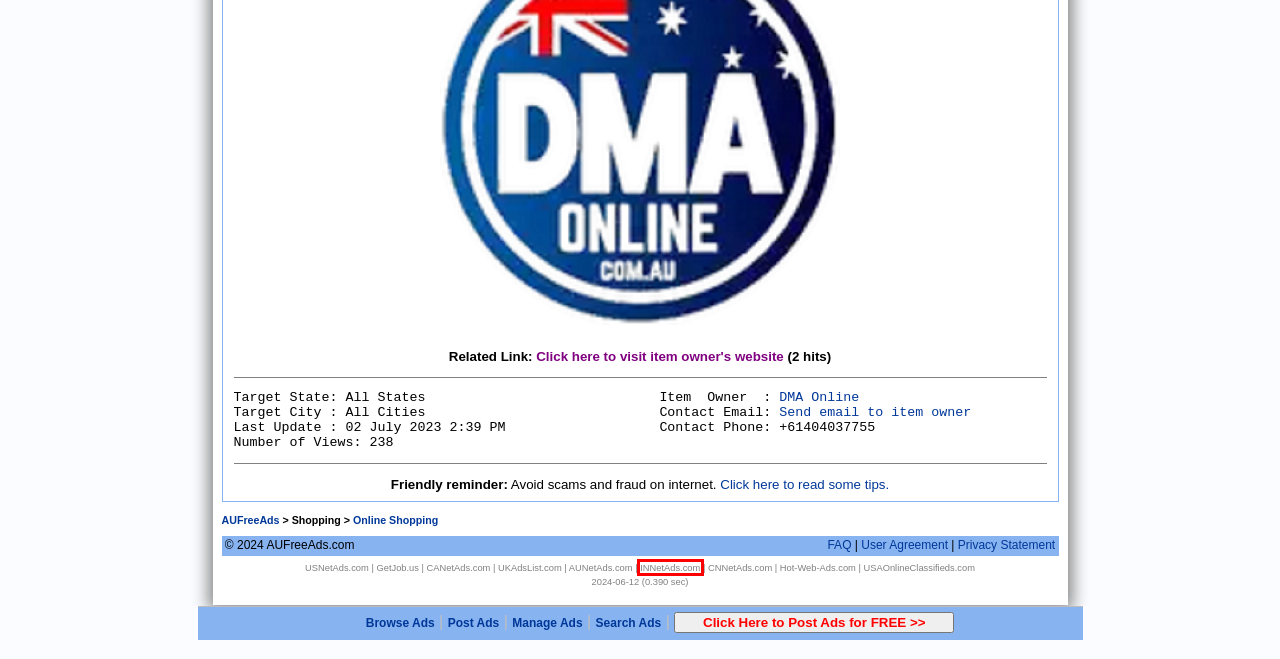Analyze the screenshot of a webpage with a red bounding box and select the webpage description that most accurately describes the new page resulting from clicking the element inside the red box. Here are the candidates:
A. India Free Ads - Free Classifieds
B. 免费发布广告|免费发布信息|不要注册|免费广告发布|免费信息发布
C. US Free Advertising
D. US Free Ads - Free Classifieds
E. USA Free Online Classifieds
F. Australia Free Ads - Free Classifieds
G. USA Jobs Online | Free Job Posting | Post a Job for FREE at GetJob.US
H. Canada Free Ads - Free Classifieds

A